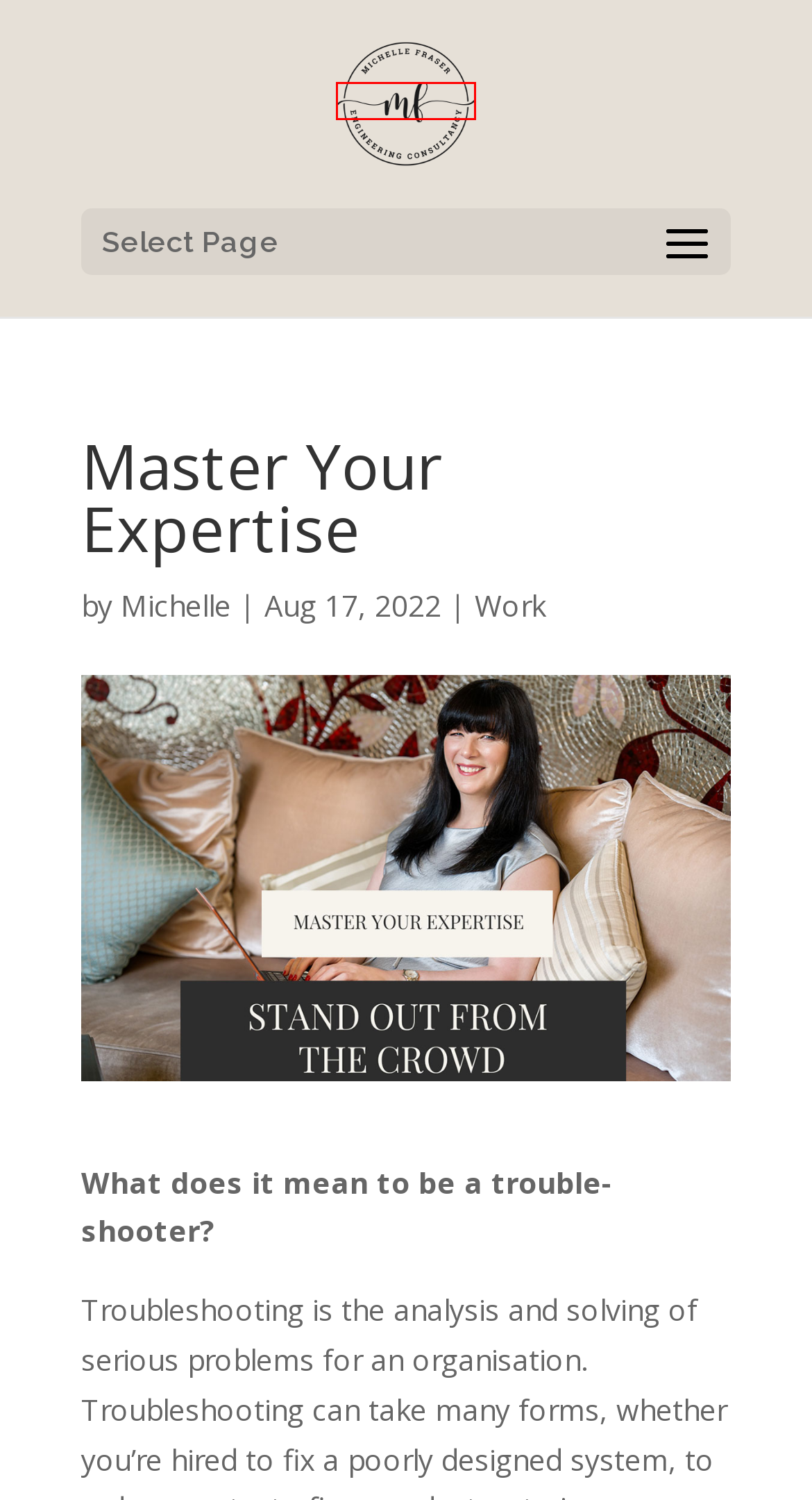You are looking at a screenshot of a webpage with a red bounding box around an element. Determine the best matching webpage description for the new webpage resulting from clicking the element in the red bounding box. Here are the descriptions:
A. Working Till you Drop – Raising Awareness on Sustainable Working Practices - Michelle Fraser
B. Work Archives - Michelle Fraser
C. Stand Out and Ace Your Interviews: Top Tips for Graduates - Michelle Fraser
D. Bullies and Backstabbing: Dispelling Myths in the Professional Journey - Michelle Fraser
E. Home - Michelle Fraser
F. Unintentional vs Malicious Interference in the Workplace - Michelle Fraser
G. Blurred Lines: Work and Personal Life Boundaries - Michelle Fraser
H. Michelle, Author at Michelle Fraser

E